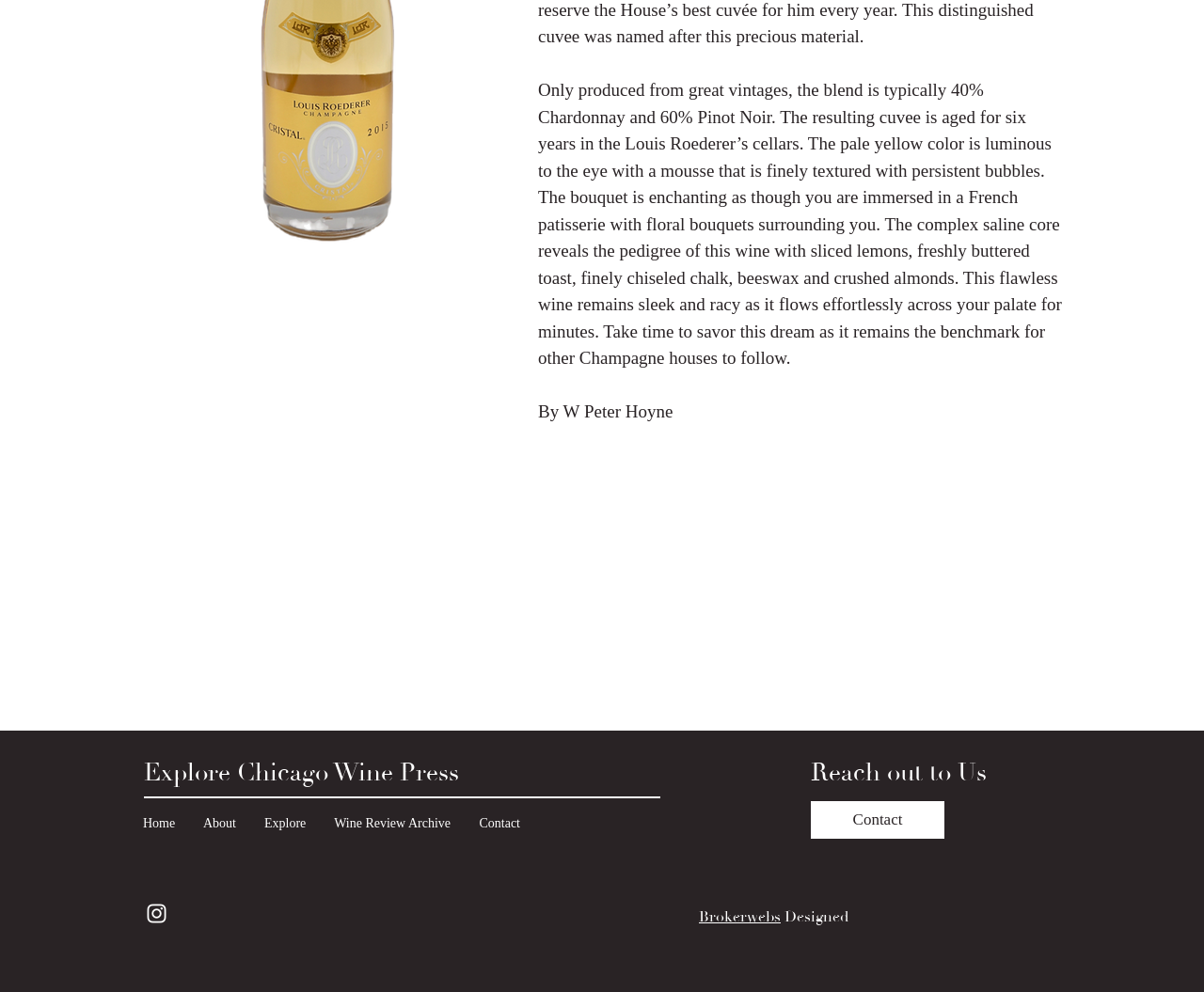Provide the bounding box coordinates for the UI element described in this sentence: "Contact". The coordinates should be four float values between 0 and 1, i.e., [left, top, right, bottom].

[0.386, 0.814, 0.444, 0.845]